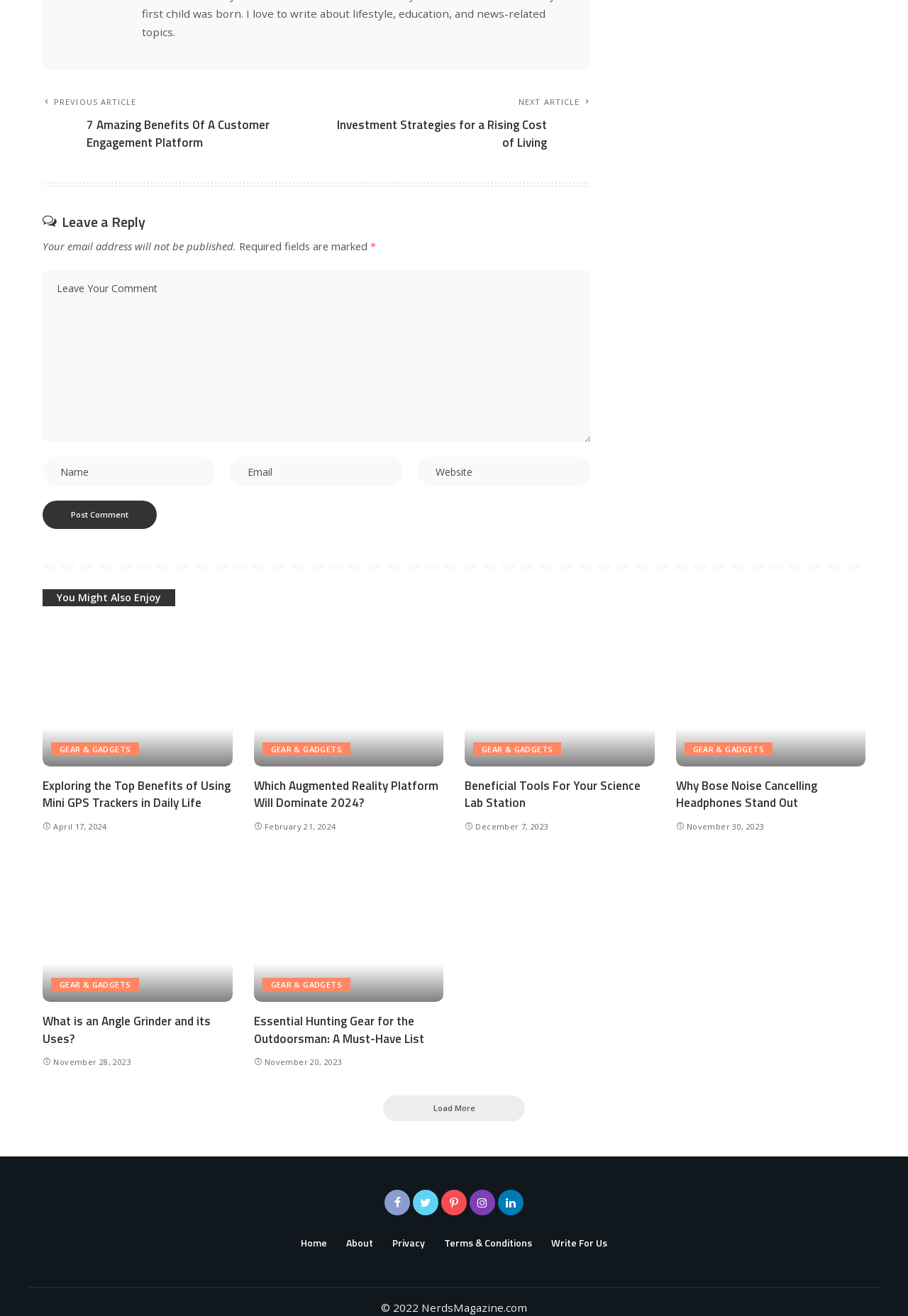Could you specify the bounding box coordinates for the clickable section to complete the following instruction: "Read about essential hunting gear"?

[0.279, 0.653, 0.488, 0.761]